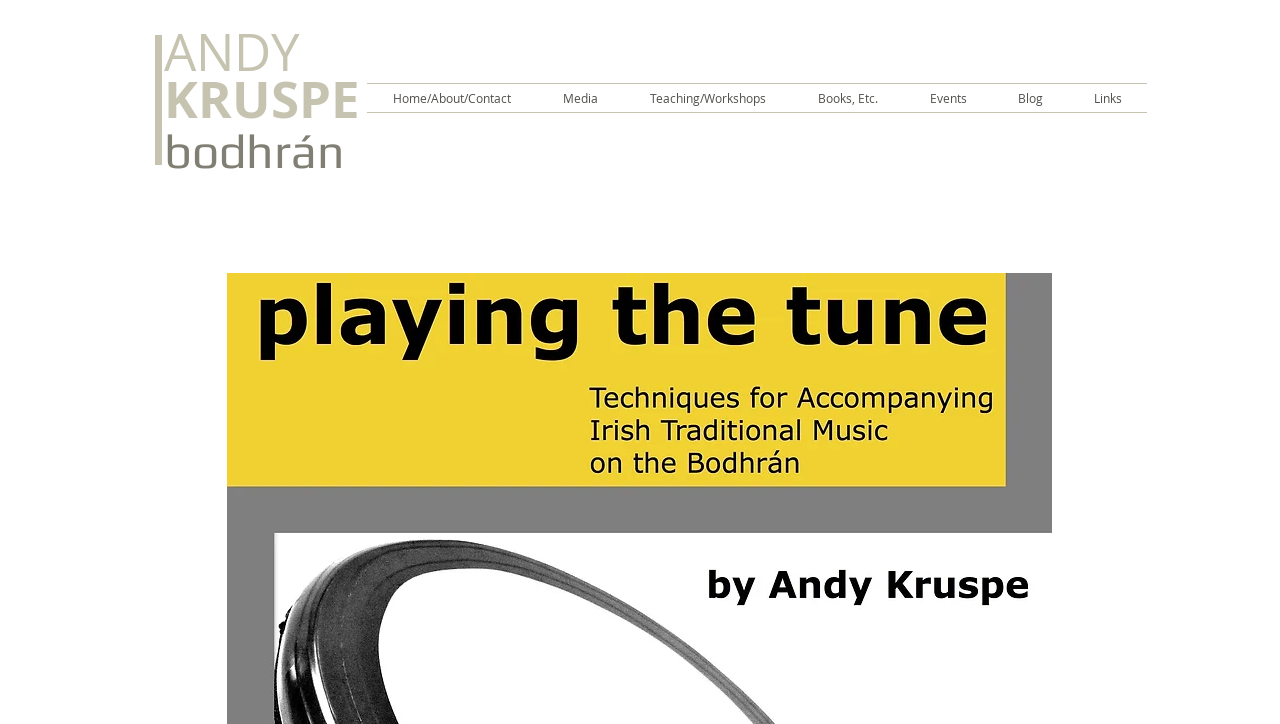Give a complete and precise description of the webpage's appearance.

The webpage is titled "Playing the Tune | andy-kruspe-bodhran" and appears to be a personal website for Andy Kruspe, a bodhrán player. At the top of the page, there is a heading with the name "ANDY KRUSPE" in two lines, with "ANDY" on the first line and "KRUSPE" on the second line. Below the name, there is a static text "bodhrán" followed by a non-breaking space character.

On the right side of the page, there is a navigation menu labeled "Site" that contains several links and categories. The menu is divided into sections, including "Home/About/Contact", "Media", "Teaching/Workshops", "Books, Etc.", "Events", "Blog", and "Links". Each section has a clear label and is positioned horizontally next to each other, with "Home/About/Contact" on the left and "Links" on the right.